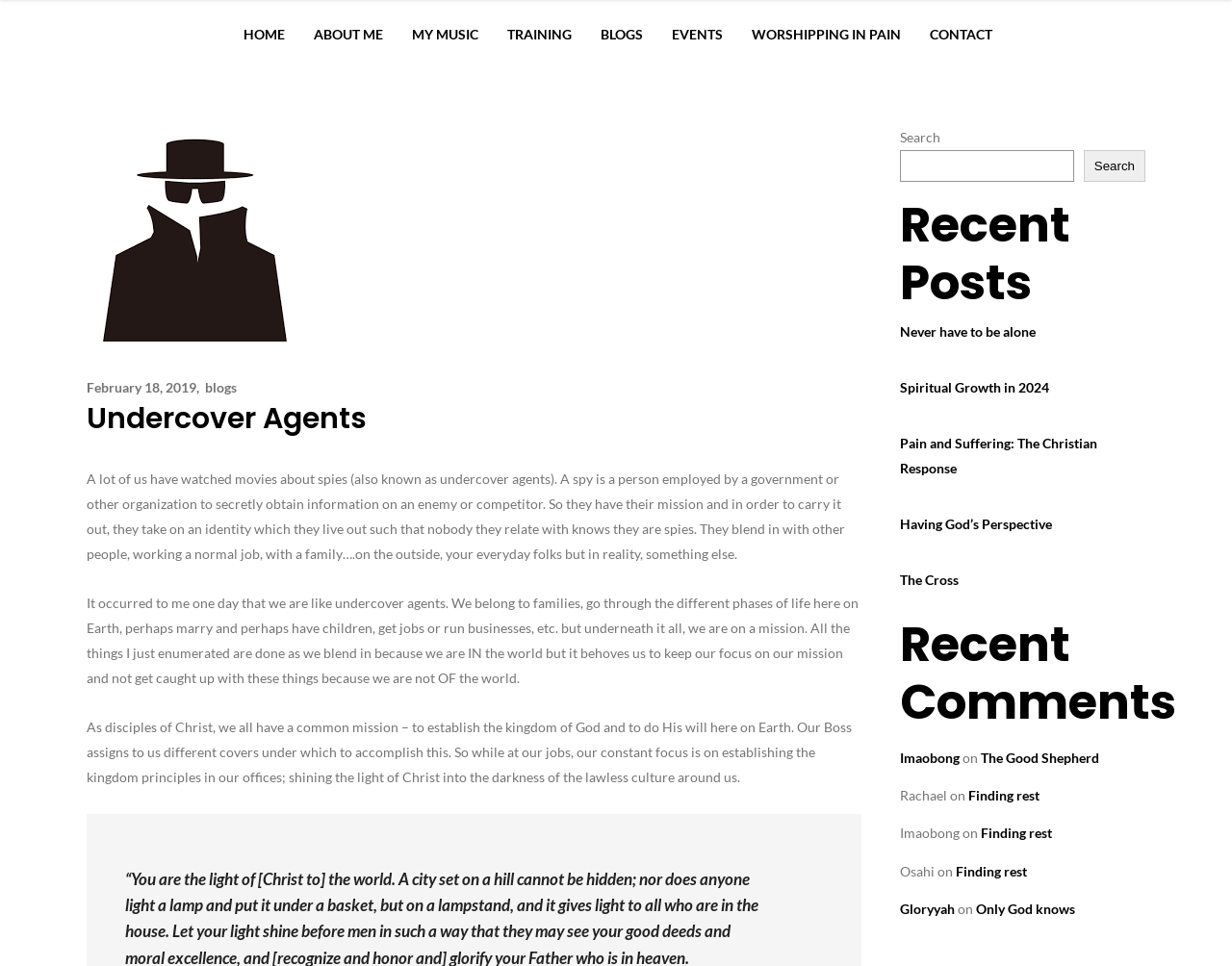Locate the bounding box coordinates of the area that needs to be clicked to fulfill the following instruction: "Check the 'Recent Posts'". The coordinates should be in the format of four float numbers between 0 and 1, namely [left, top, right, bottom].

[0.73, 0.203, 0.93, 0.323]